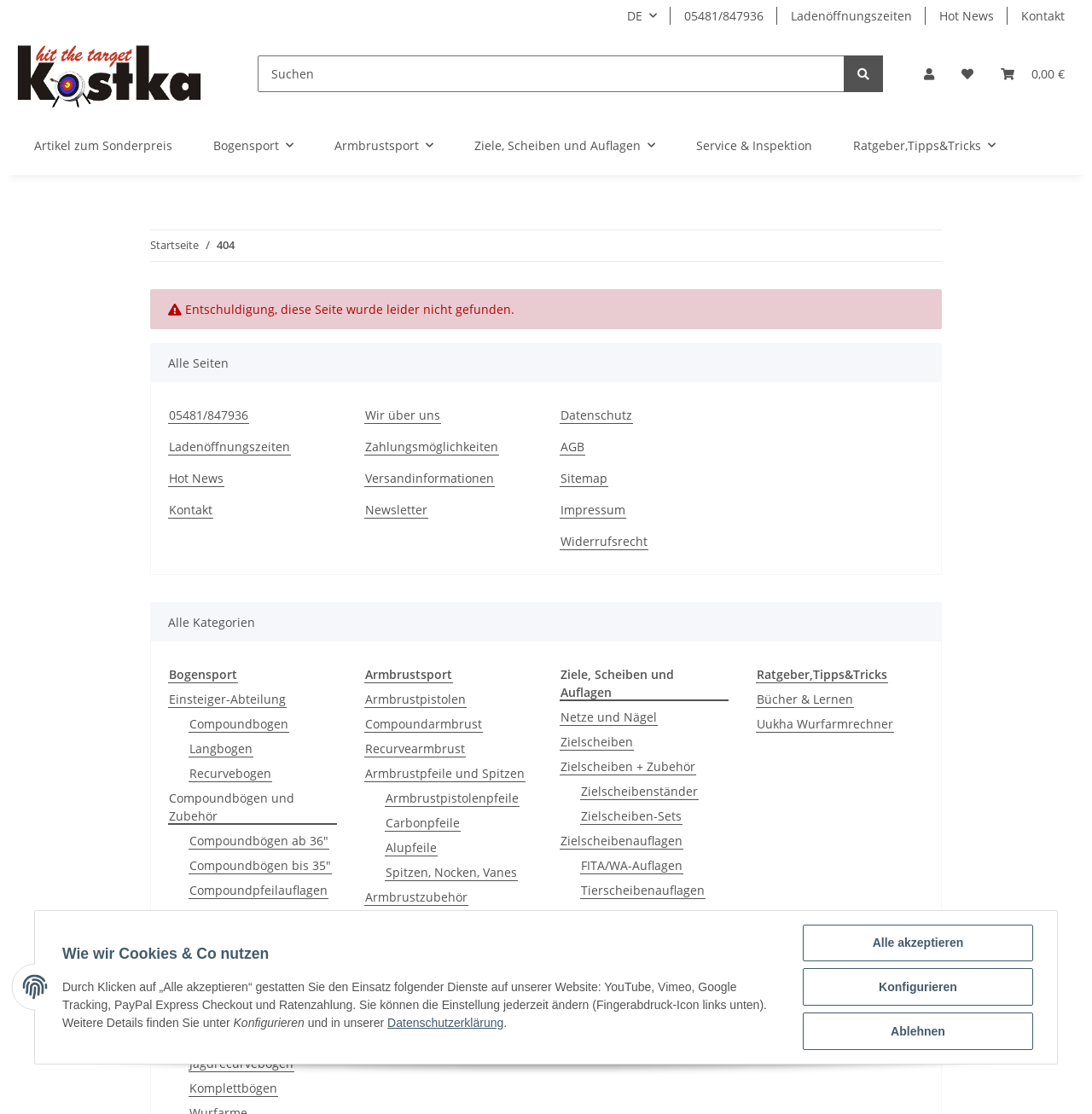Predict the bounding box coordinates of the area that should be clicked to accomplish the following instruction: "View my account". The bounding box coordinates should consist of four float numbers between 0 and 1, i.e., [left, top, right, bottom].

[0.834, 0.04, 0.868, 0.093]